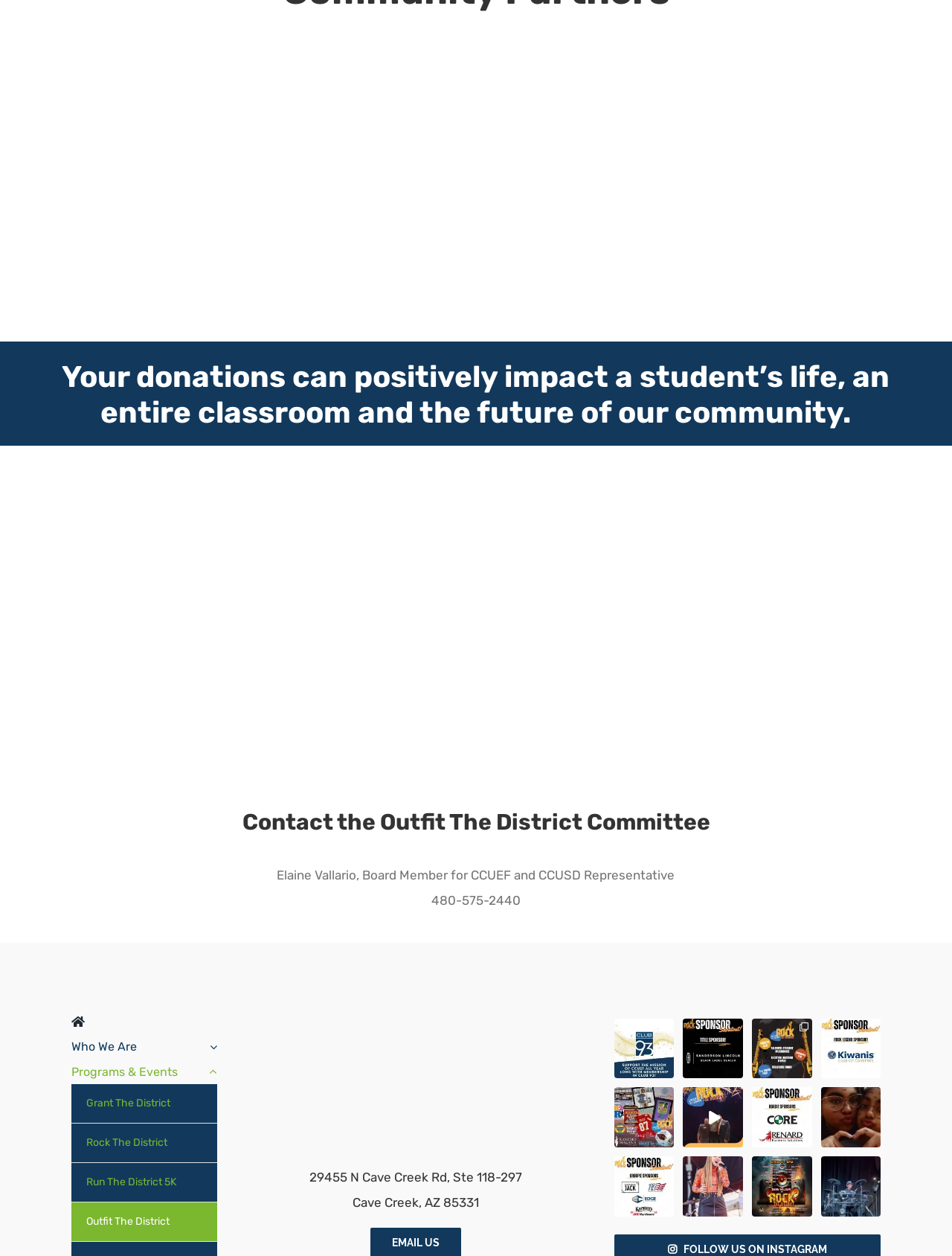Locate the bounding box coordinates of the clickable region necessary to complete the following instruction: "Click on the 'Outfit The District Donations' link". Provide the coordinates in the format of four float numbers between 0 and 1, i.e., [left, top, right, bottom].

[0.334, 0.359, 0.667, 0.371]